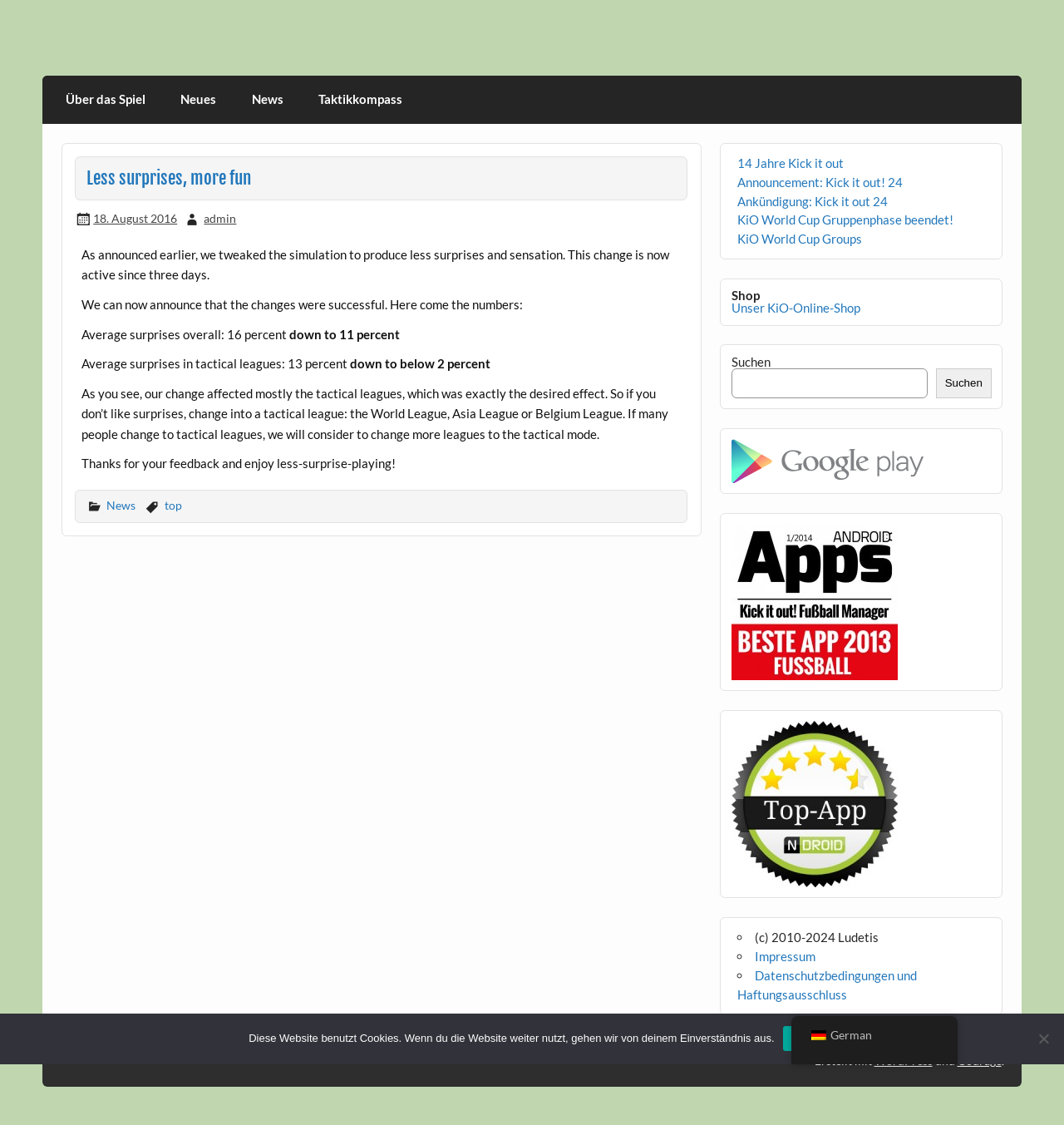Reply to the question with a brief word or phrase: What is the name of the league where there are less surprises?

World League, Asia League or Belgium League